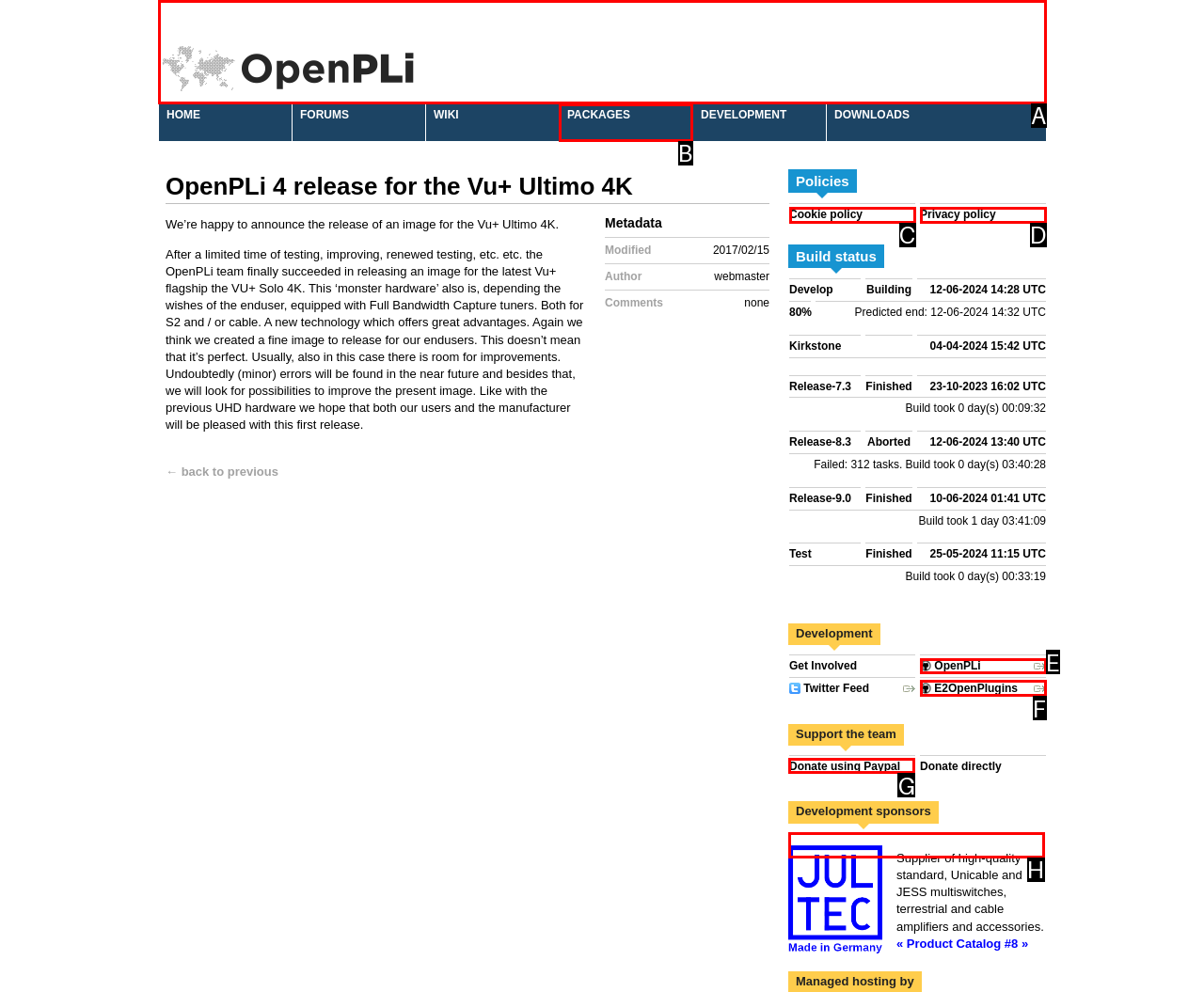Select the HTML element that should be clicked to accomplish the task: Donate using Paypal Reply with the corresponding letter of the option.

G